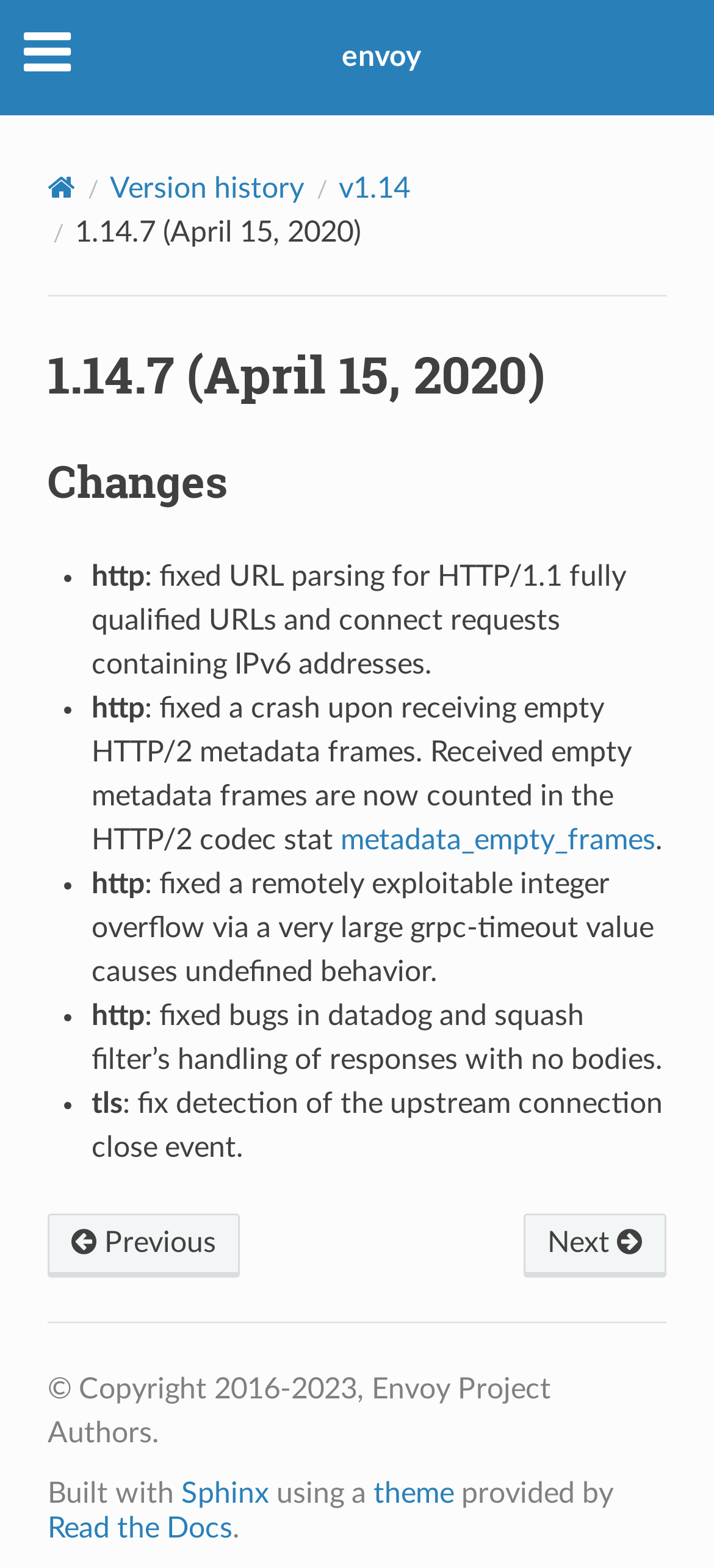What is the version of envoy mentioned in the webpage?
Refer to the image and give a detailed answer to the query.

I found the answer by looking at the meta description of the webpage, which mentions 'envoy 1.25.6-f89e0e documentation'. This suggests that the webpage is related to the documentation of envoy version 1.25.6-f89e0e.